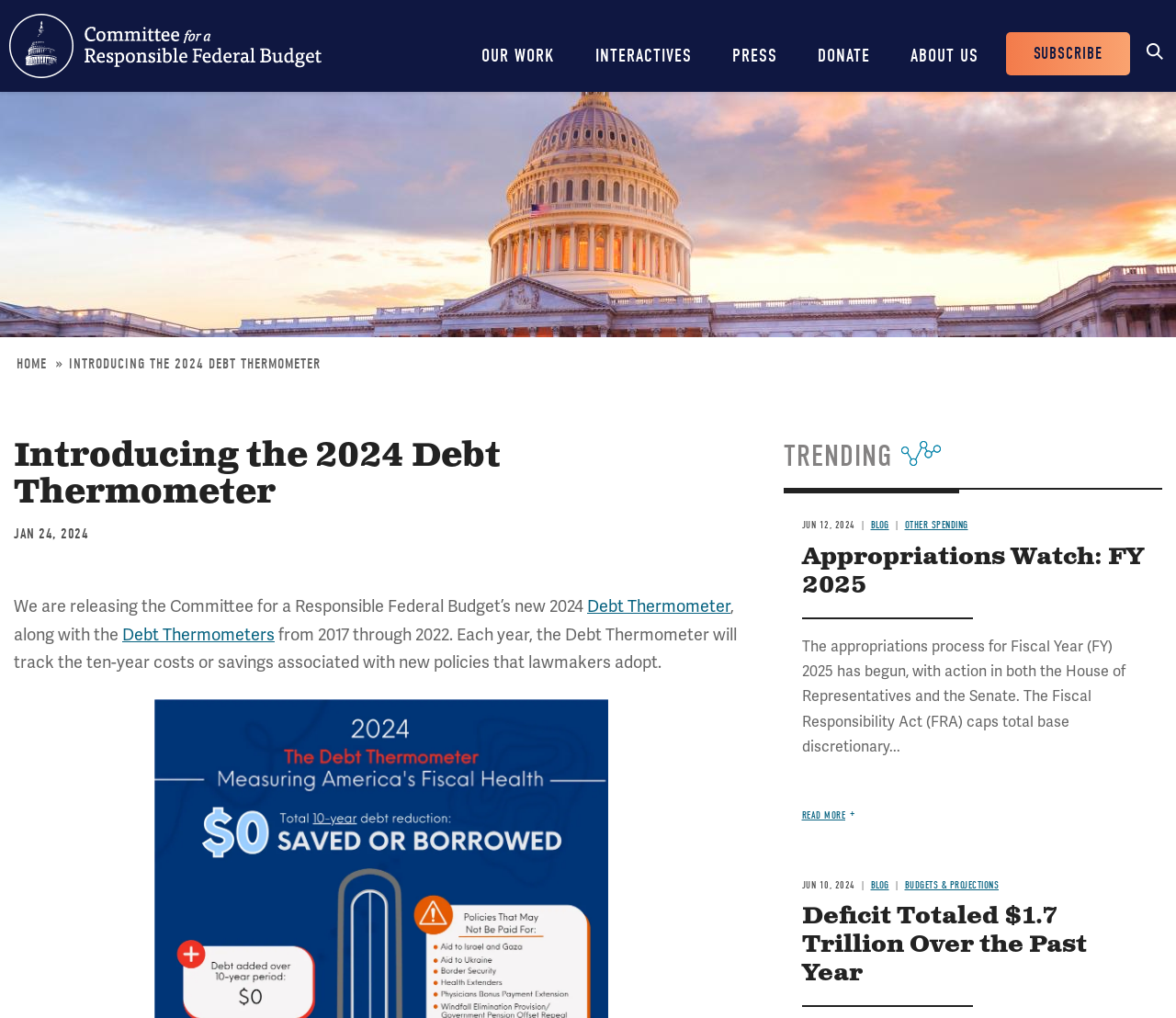Identify the bounding box coordinates of the clickable region required to complete the instruction: "Search for something". The coordinates should be given as four float numbers within the range of 0 and 1, i.e., [left, top, right, bottom].

[0.969, 0.029, 1.0, 0.065]